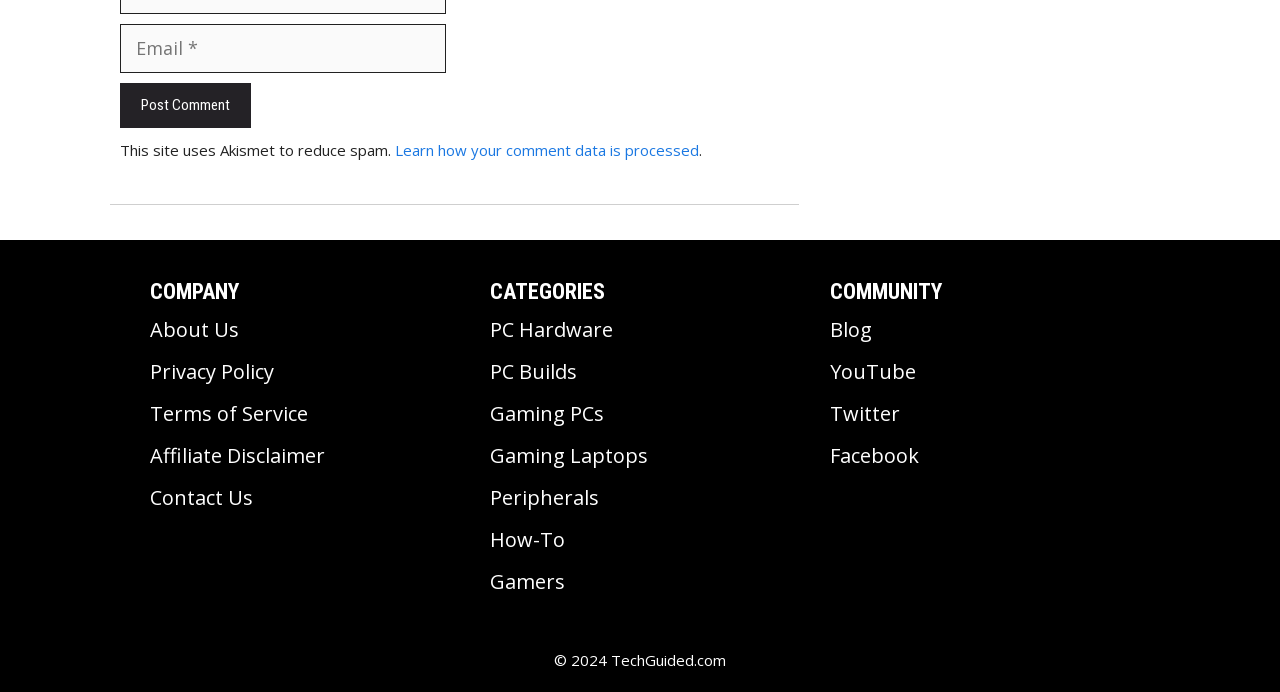Identify the bounding box of the UI element described as follows: "Contact Us". Provide the coordinates as four float numbers in the range of 0 to 1 [left, top, right, bottom].

[0.117, 0.699, 0.198, 0.738]